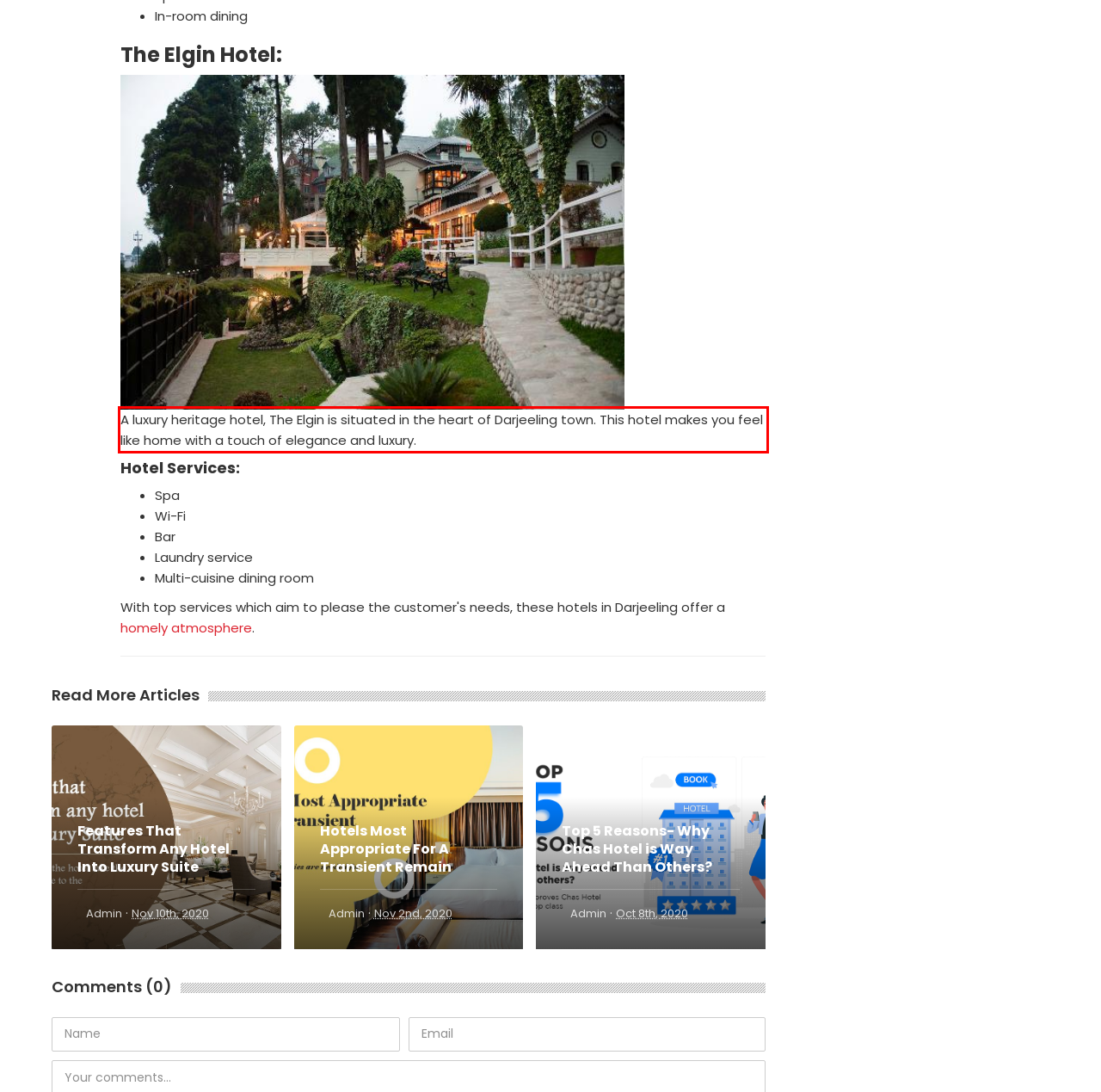Identify the text inside the red bounding box on the provided webpage screenshot by performing OCR.

A luxury heritage hotel, The Elgin is situated in the heart of Darjeeling town. This hotel makes you feel like home with a touch of elegance and luxury.